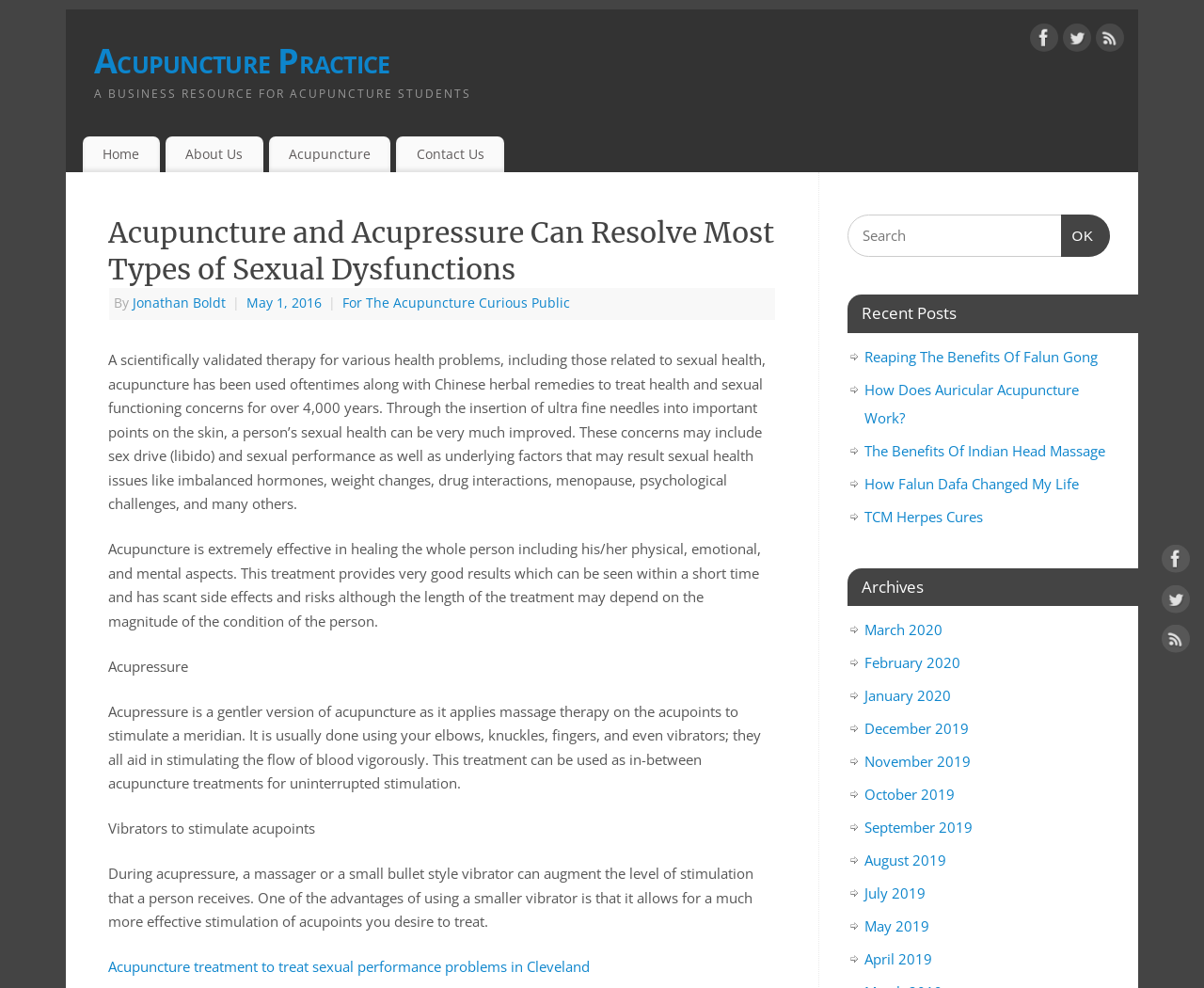Find the bounding box of the web element that fits this description: "parent_node: Search for: name="s" placeholder="Search"".

[0.704, 0.218, 0.922, 0.26]